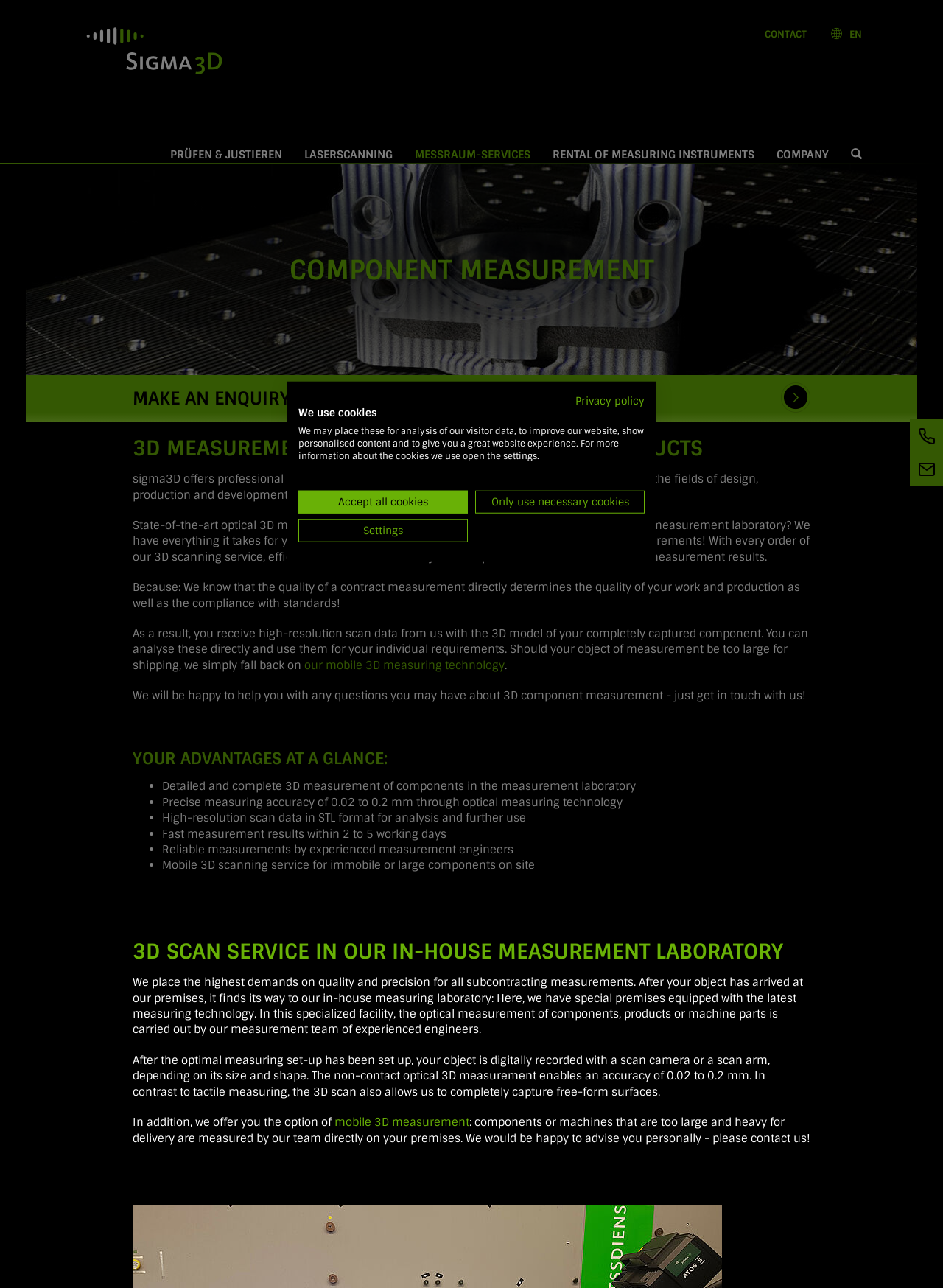Using the provided element description "Rental of Measuring Instruments", determine the bounding box coordinates of the UI element.

[0.574, 0.114, 0.812, 0.126]